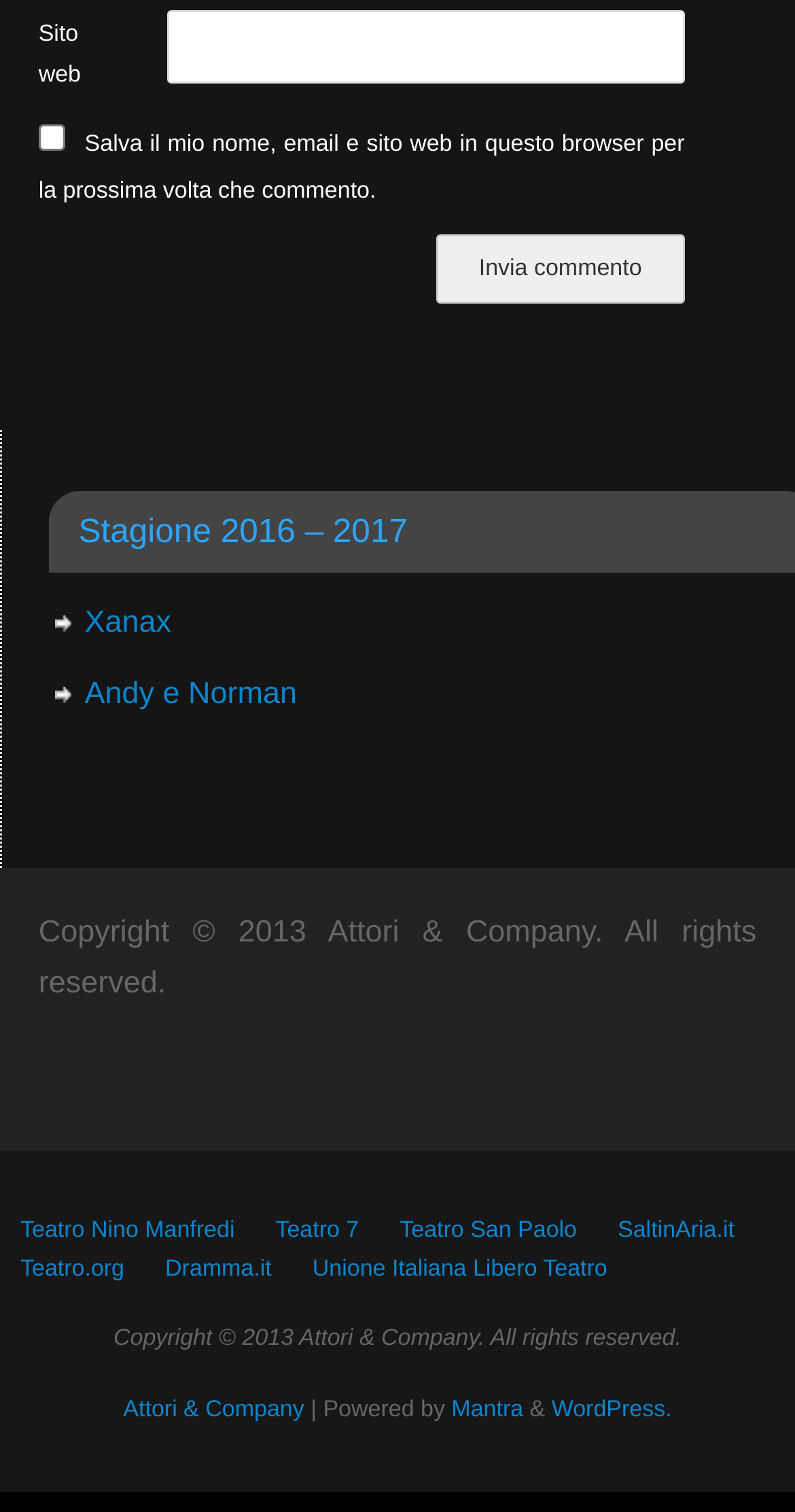What is the button below the textbox for?
Look at the screenshot and give a one-word or phrase answer.

Submit comment